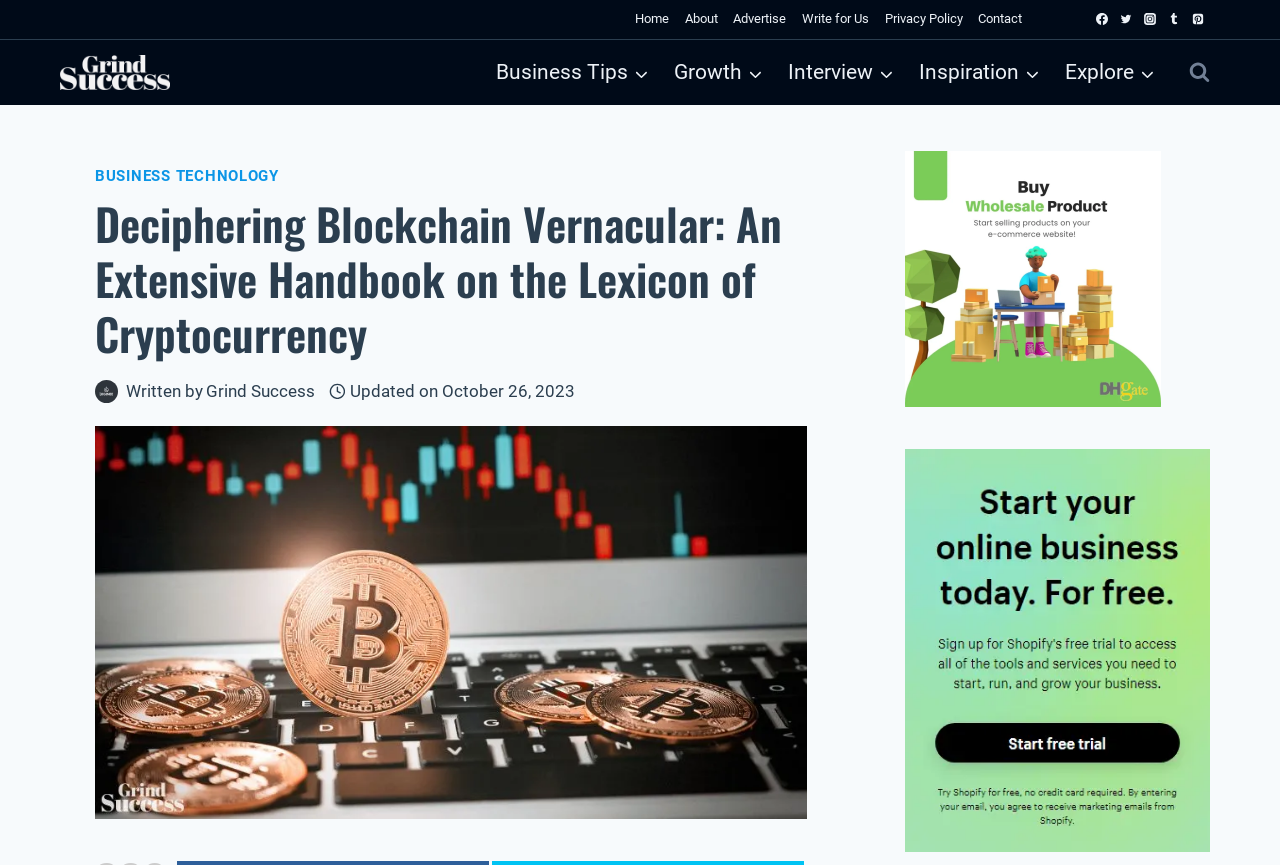Could you locate the bounding box coordinates for the section that should be clicked to accomplish this task: "Visit the dhgate website".

[0.707, 0.174, 0.945, 0.47]